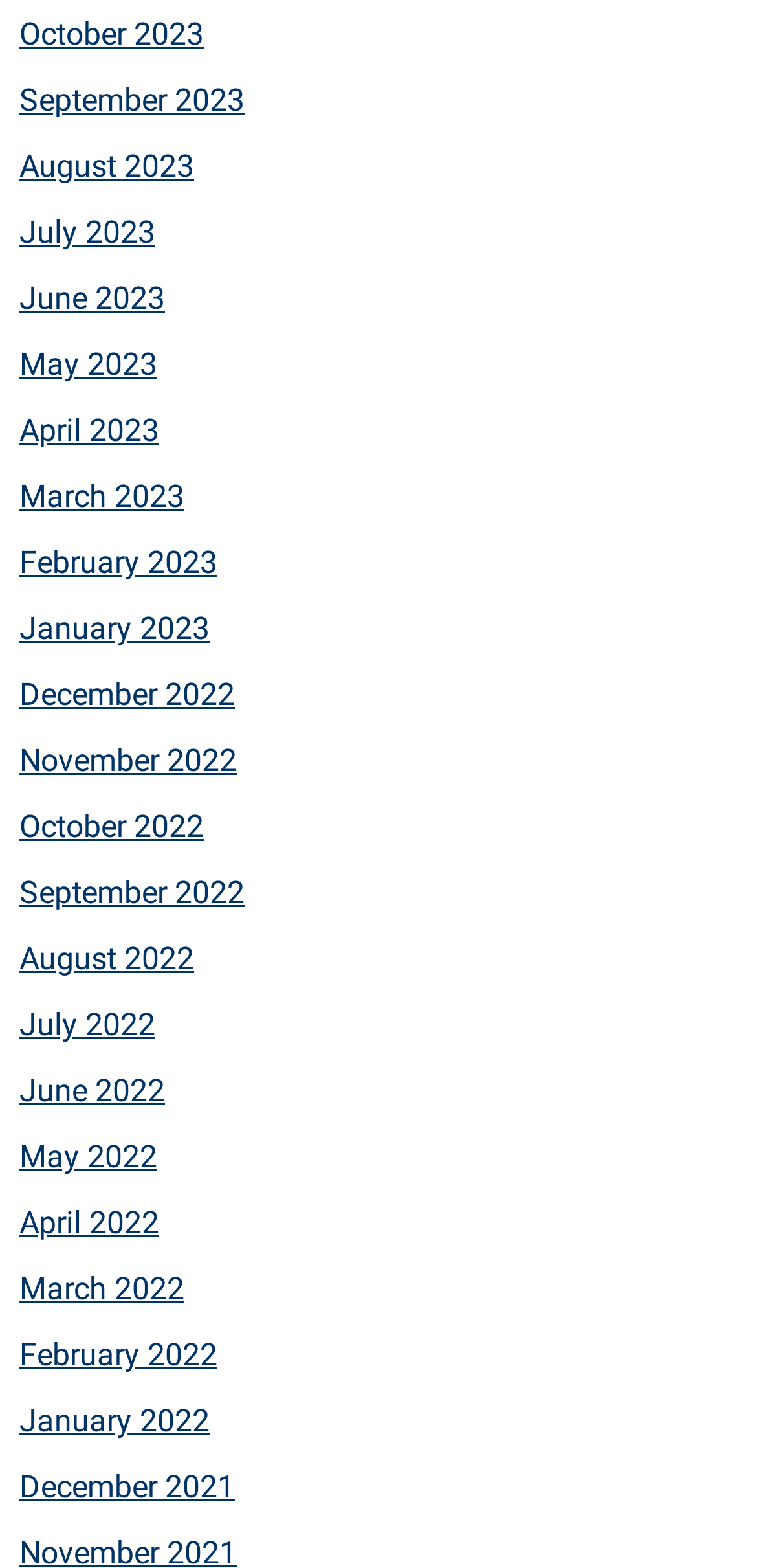Answer the question in a single word or phrase:
Are the months listed in chronological order?

Yes